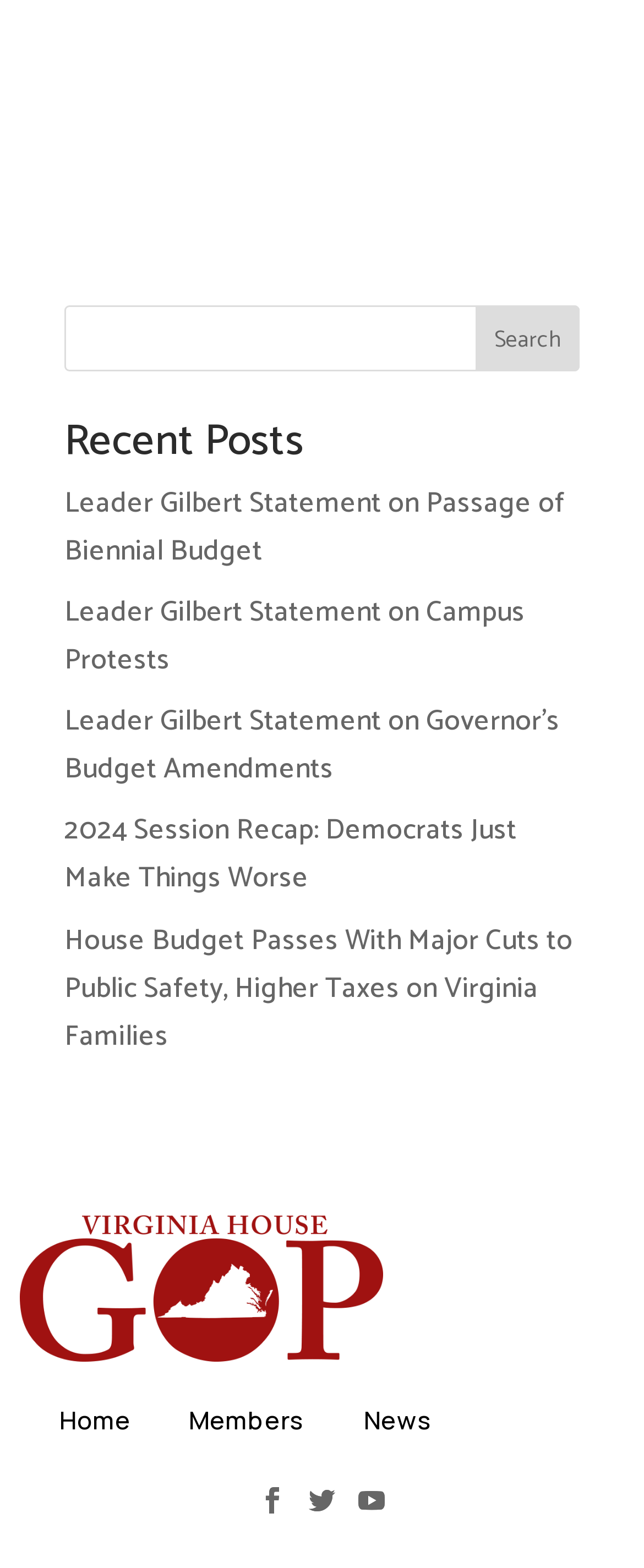Please find the bounding box coordinates of the clickable region needed to complete the following instruction: "Switch to dark mode". The bounding box coordinates must consist of four float numbers between 0 and 1, i.e., [left, top, right, bottom].

None